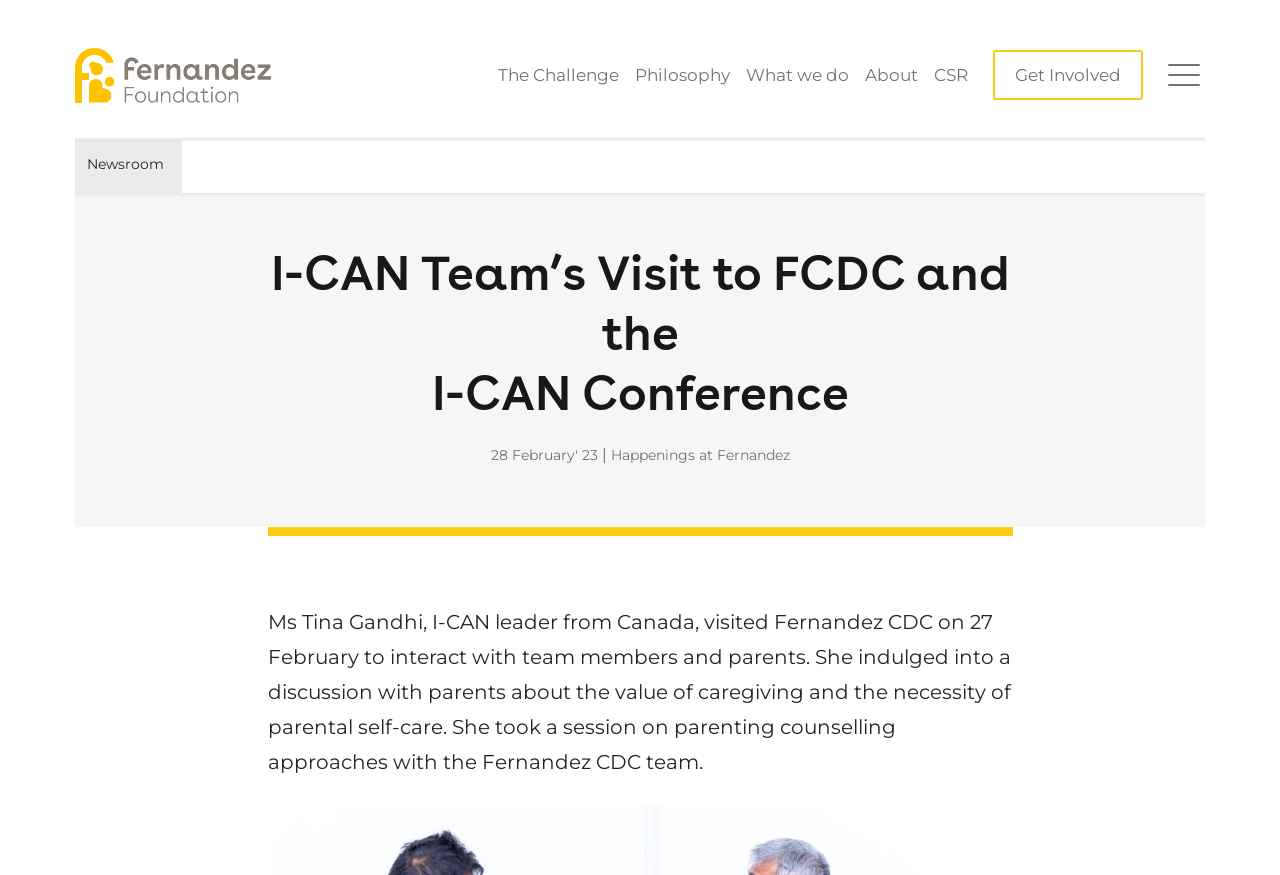Please specify the bounding box coordinates for the clickable region that will help you carry out the instruction: "visit Fernandez Foundation website".

[0.059, 0.074, 0.212, 0.096]